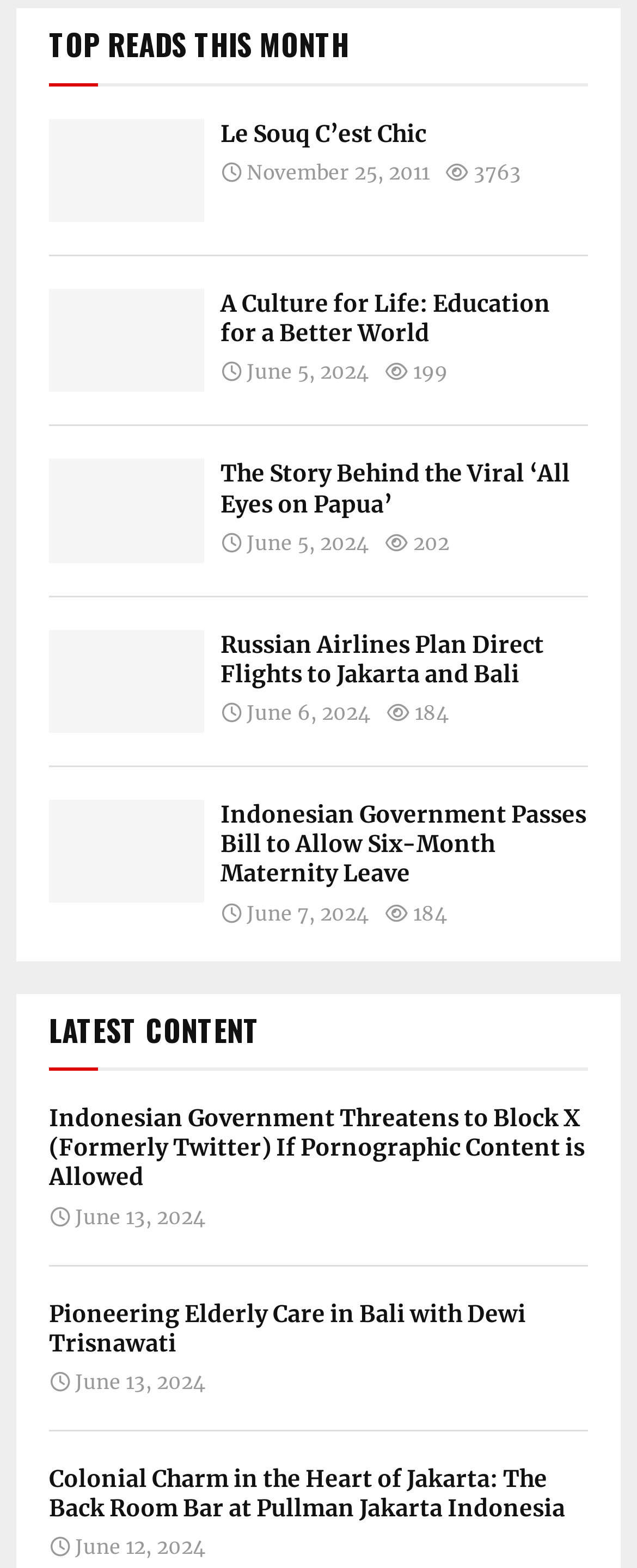What is the title of the second section? Based on the screenshot, please respond with a single word or phrase.

LATEST CONTENT